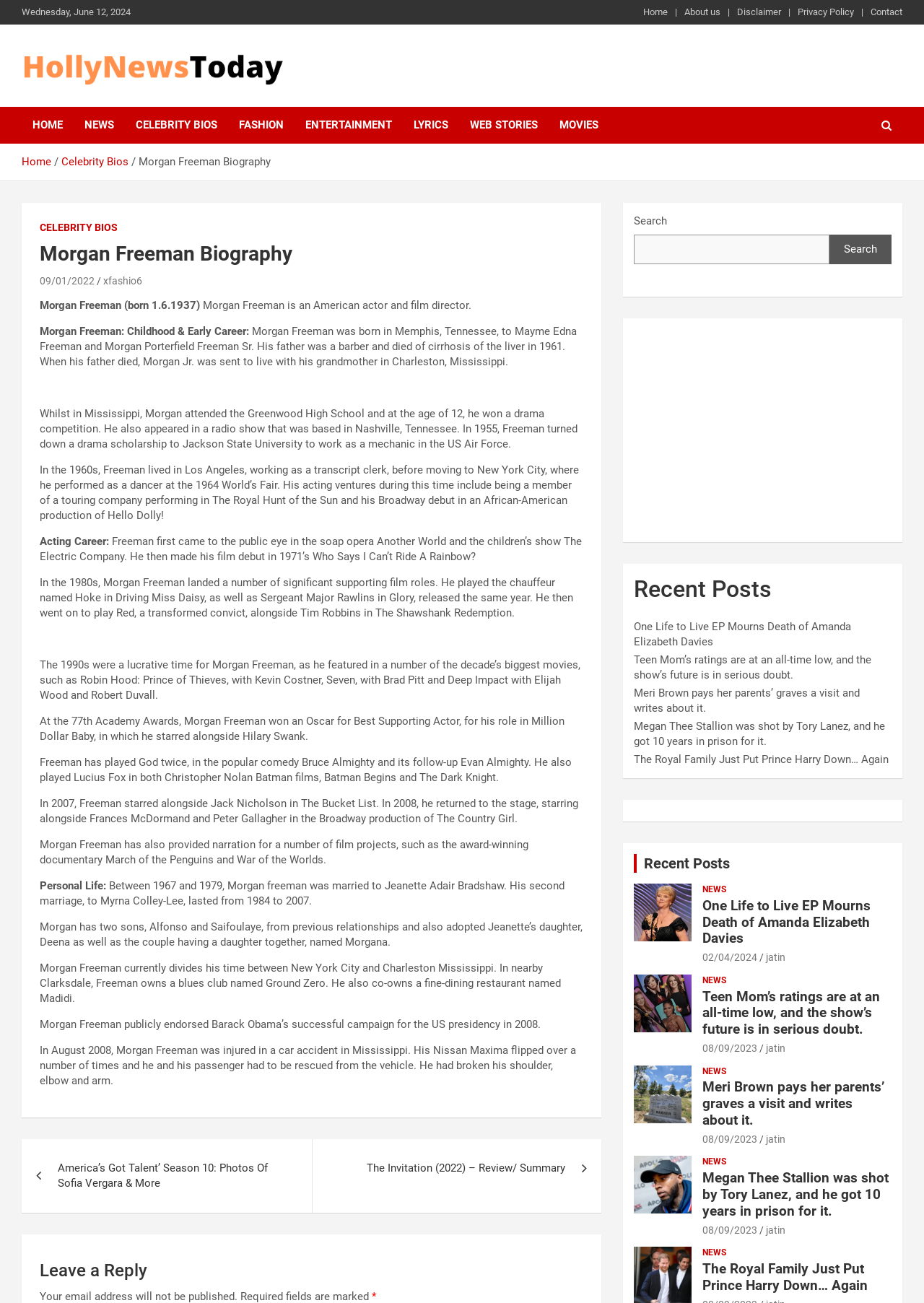Use a single word or phrase to answer the question:
How many marriages has Morgan Freeman had?

Two